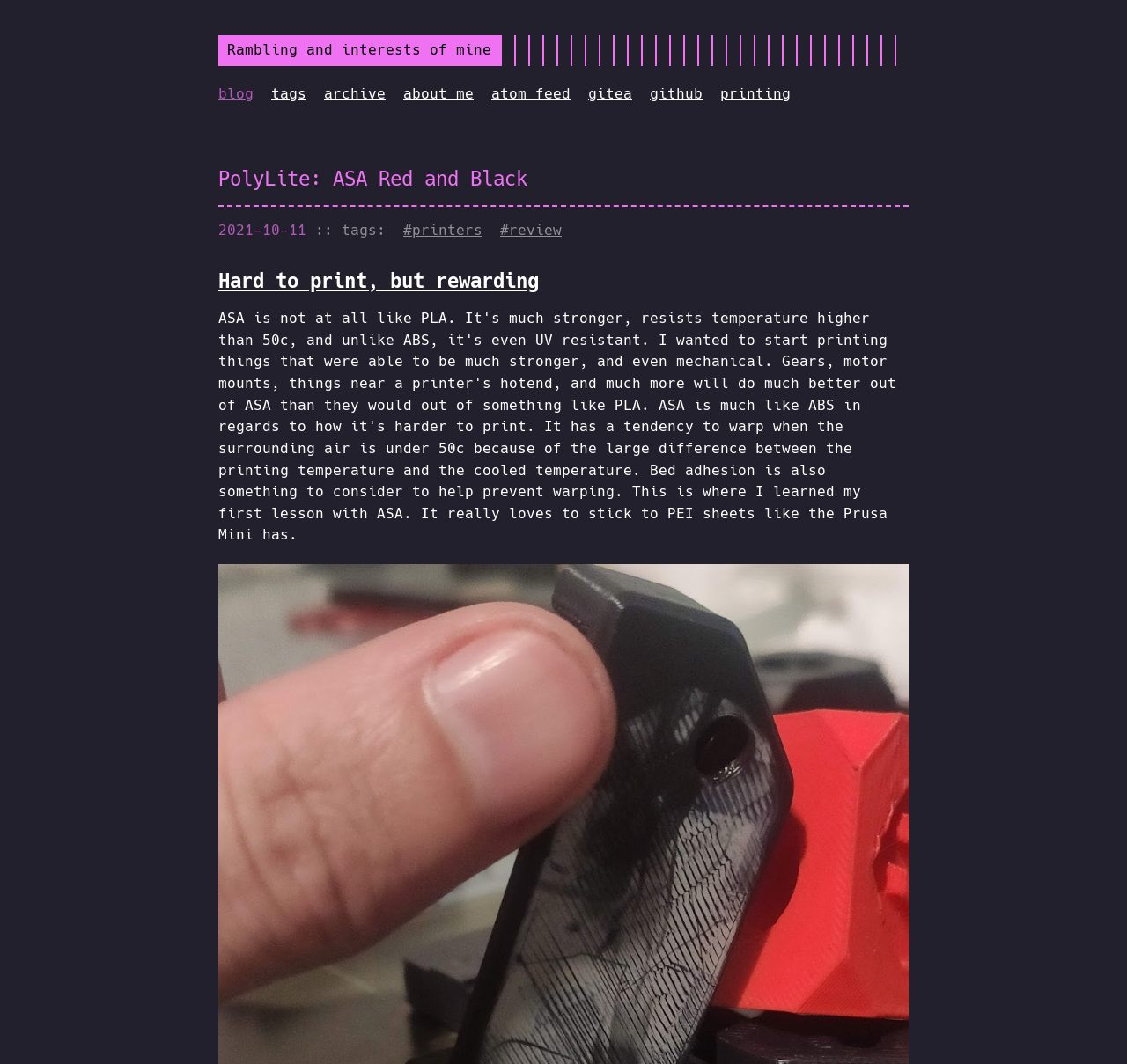Examine the screenshot and answer the question in as much detail as possible: How many headings are on the webpage?

I counted the headings on the webpage and found that there are two headings, which are 'PolyLite: ASA Red and Black' and 'Anchor link for: hard-to-print-but-rewarding'.